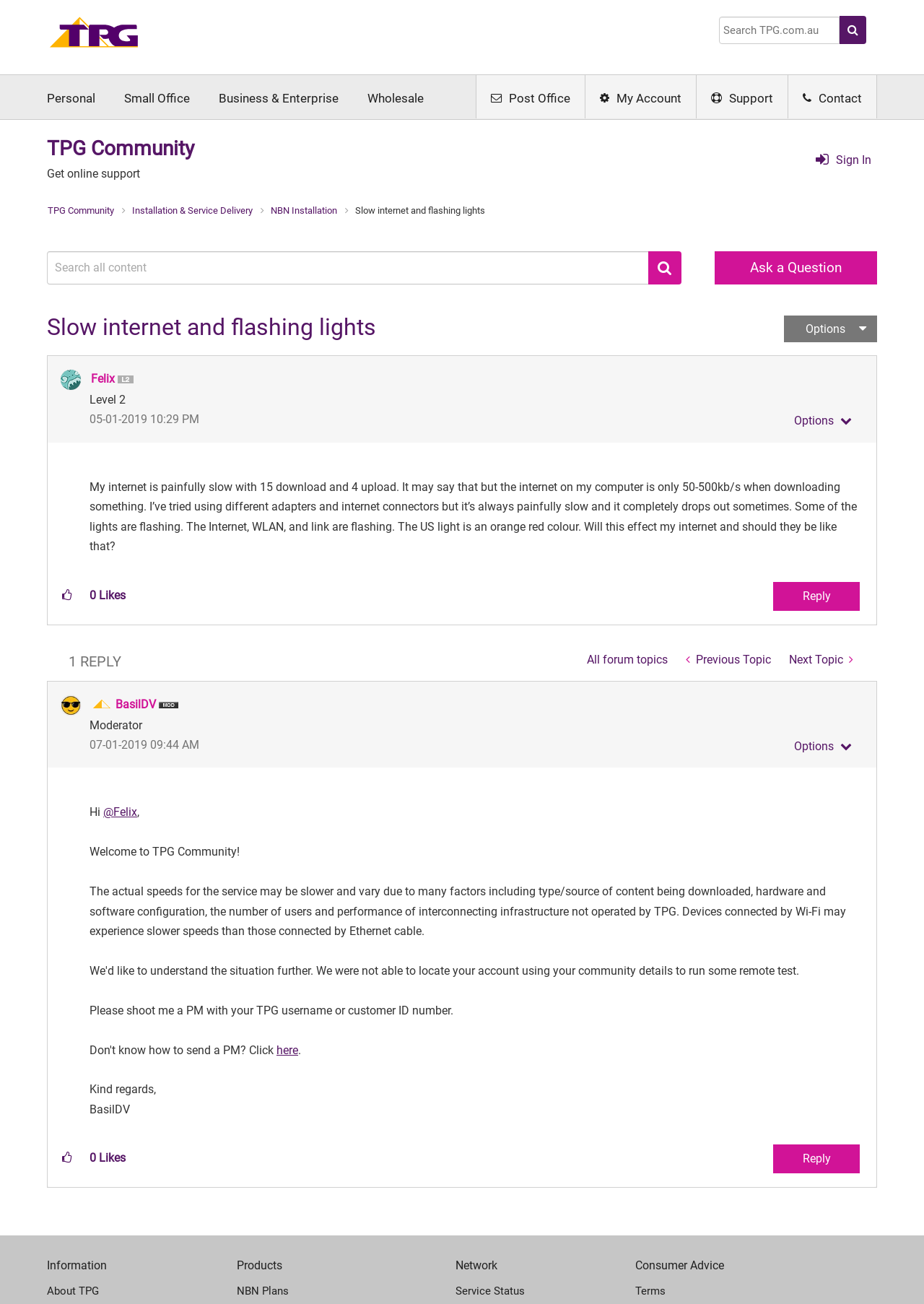Give the bounding box coordinates for this UI element: "BasilDV". The coordinates should be four float numbers between 0 and 1, arranged as [left, top, right, bottom].

[0.125, 0.535, 0.169, 0.545]